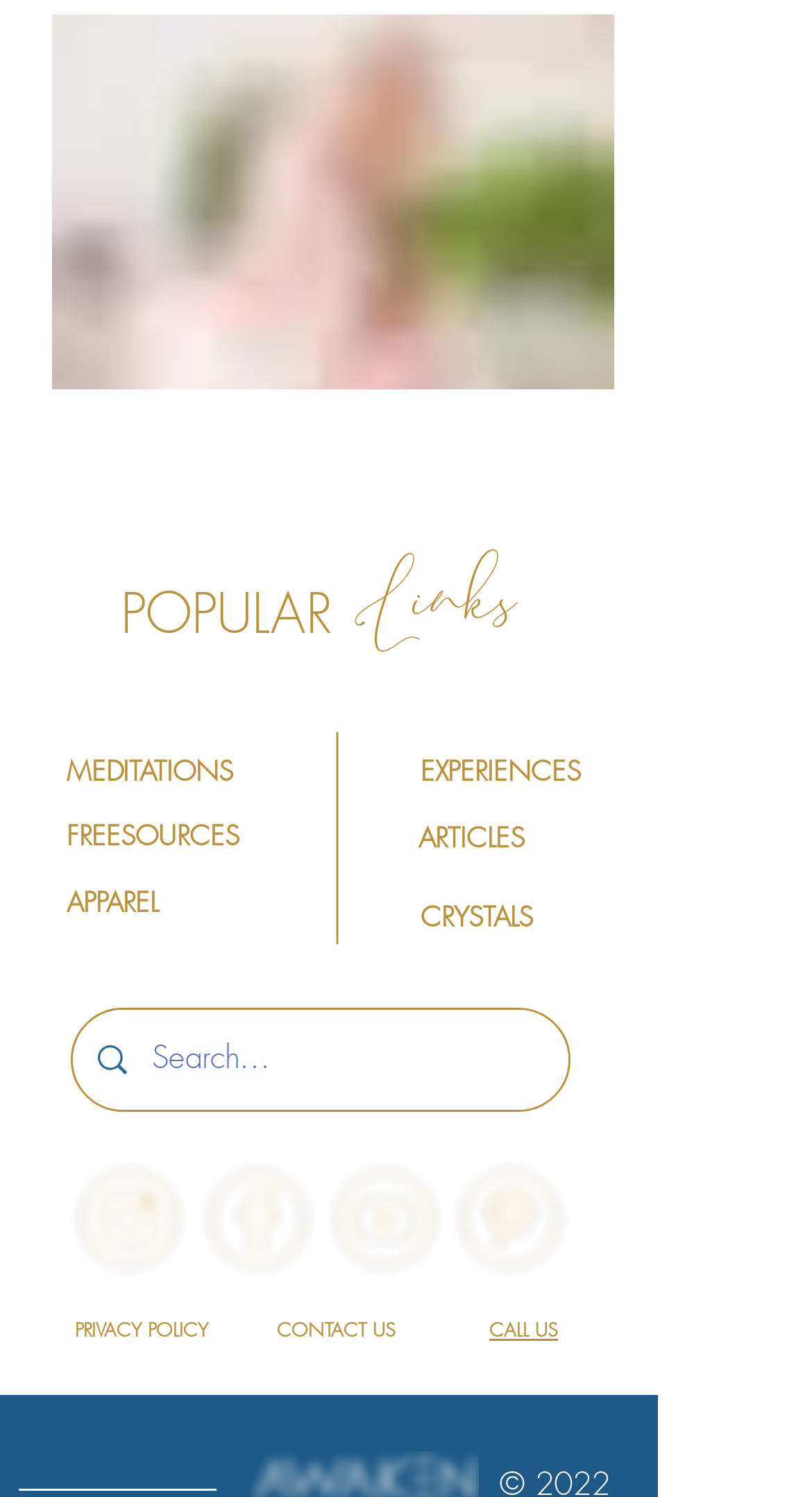Determine the bounding box coordinates of the region that needs to be clicked to achieve the task: "Visit MEDITATIONS page".

[0.082, 0.508, 0.287, 0.531]